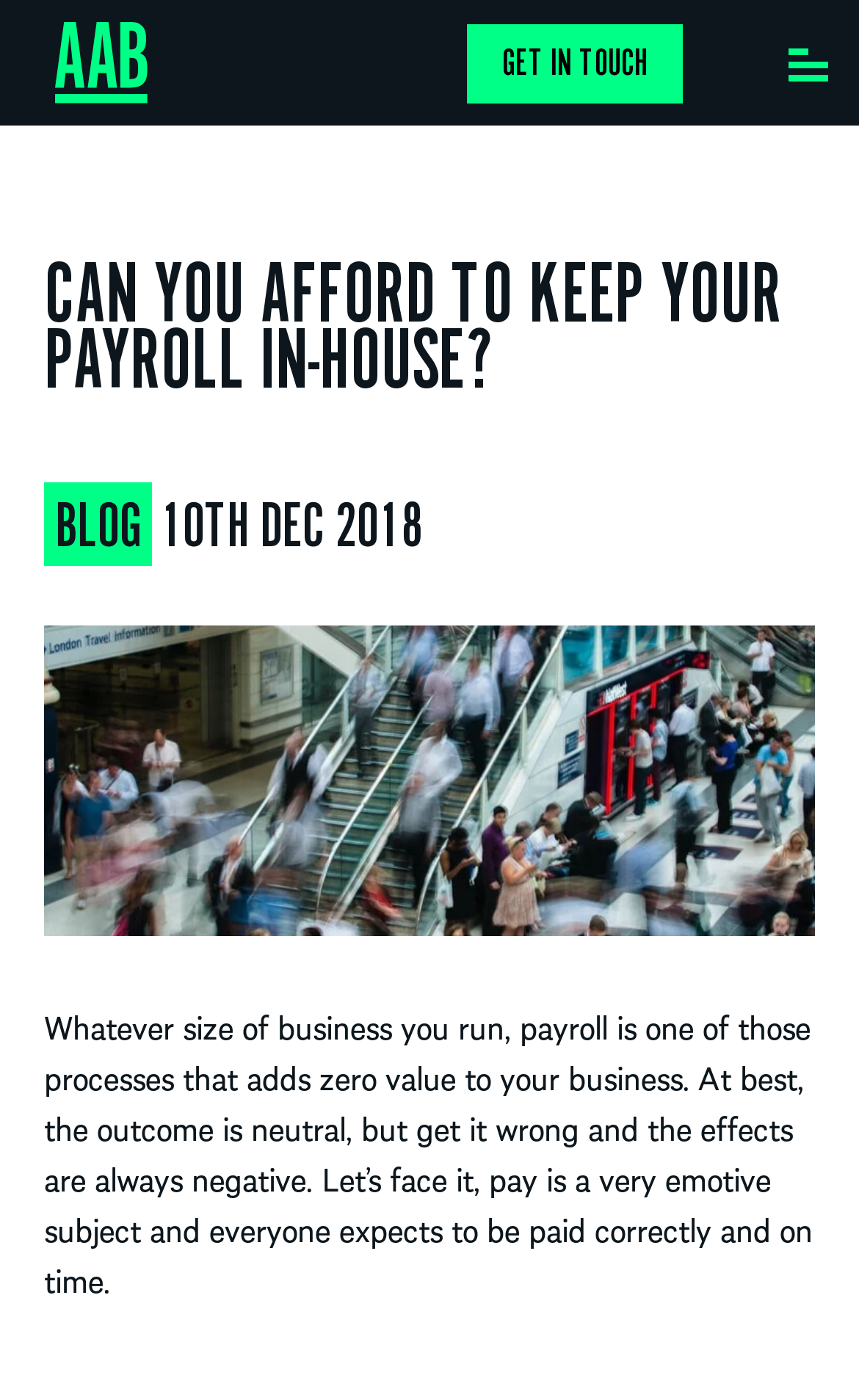Using details from the image, please answer the following question comprehensively:
What is the topic of the blog post?

The topic of the blog post can be inferred from the heading 'CAN YOU AFFORD TO KEEP YOUR PAYROLL IN-HOUSE?' and the text that follows, which discusses the importance of payroll processing.